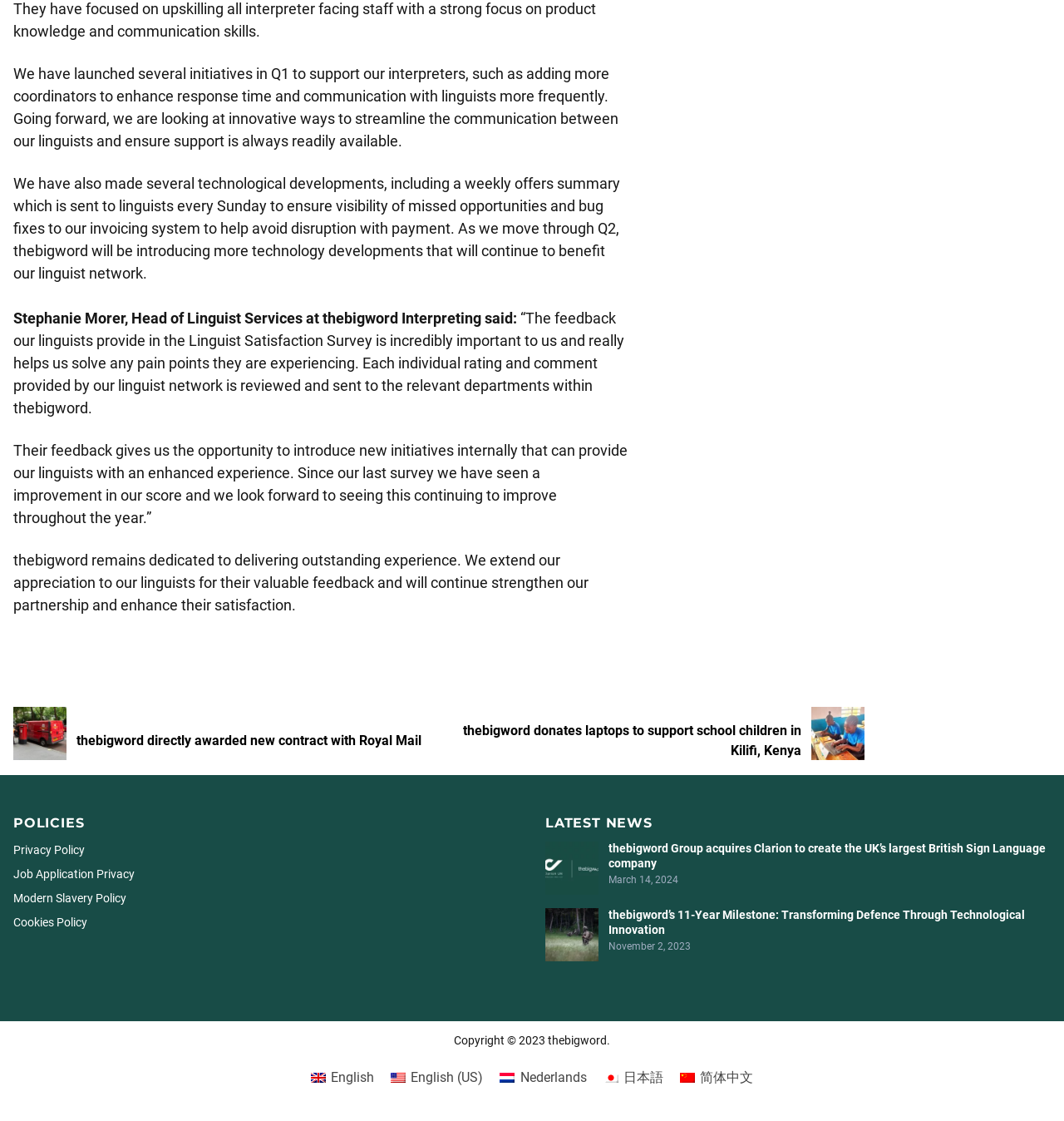Kindly provide the bounding box coordinates of the section you need to click on to fulfill the given instruction: "View 'thebigword Group acquires Clarion to create the UK’s largest British Sign Language company'".

[0.572, 0.751, 0.983, 0.776]